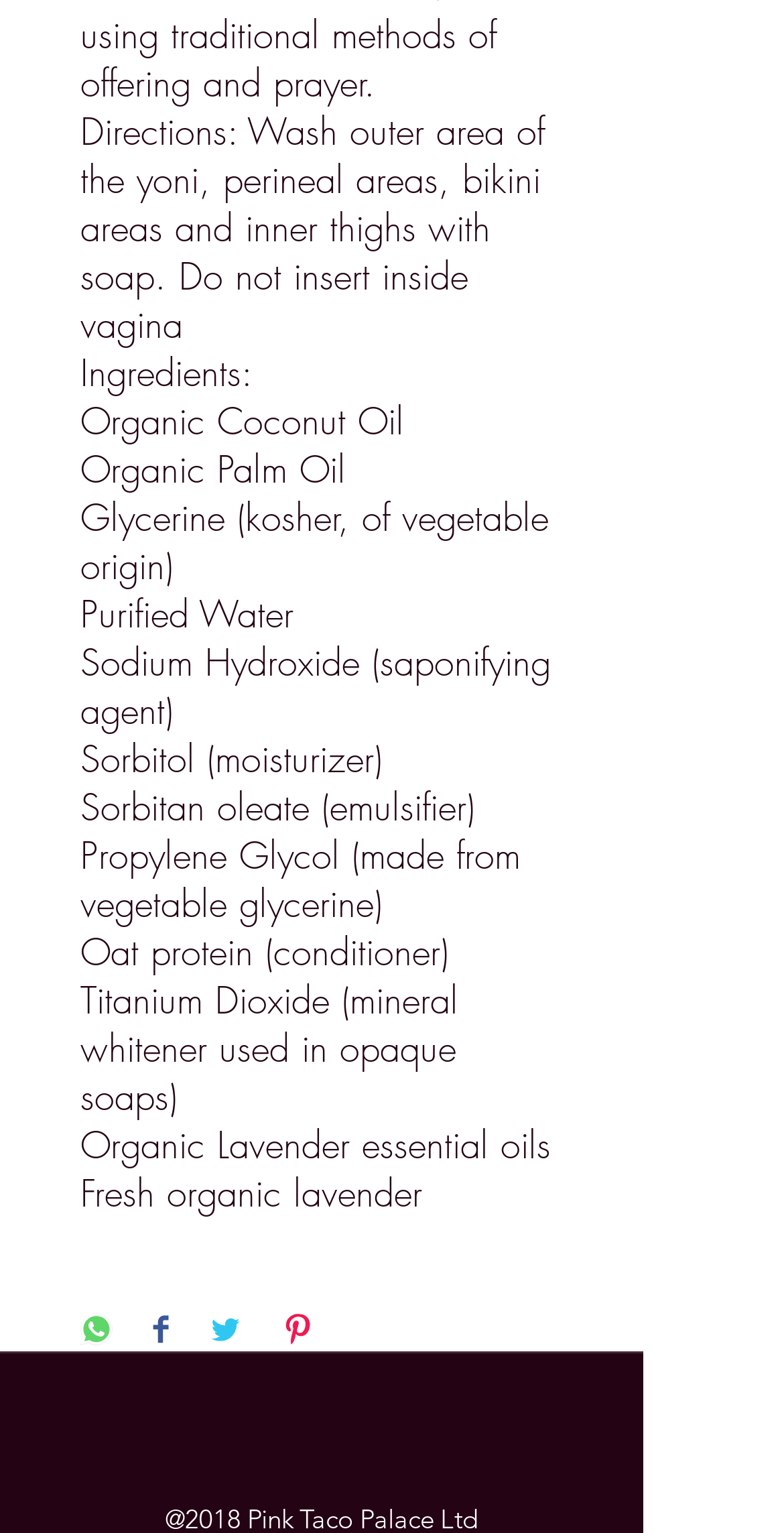What is the last ingredient listed?
From the details in the image, answer the question comprehensively.

The webpage lists the ingredients of a product, and the last ingredient mentioned is Fresh organic lavender, which is indicated by the StaticText element with the text 'Fresh organic lavender'.